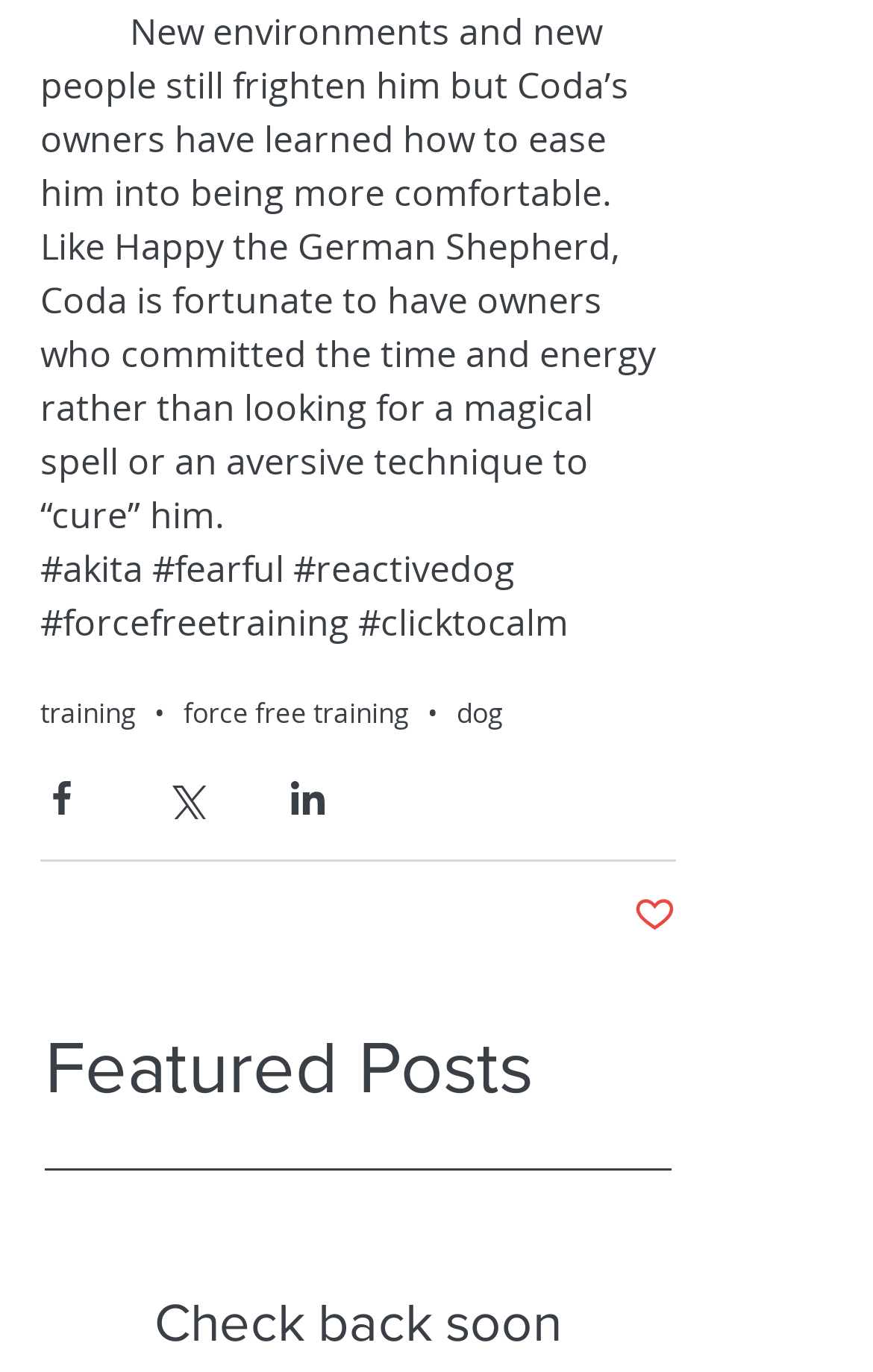What is the message at the bottom of the page?
Utilize the image to construct a detailed and well-explained answer.

The generic element with ID 218 at the bottom of the page displays the message 'Check back soon', indicating that the user should return to the page for future updates.